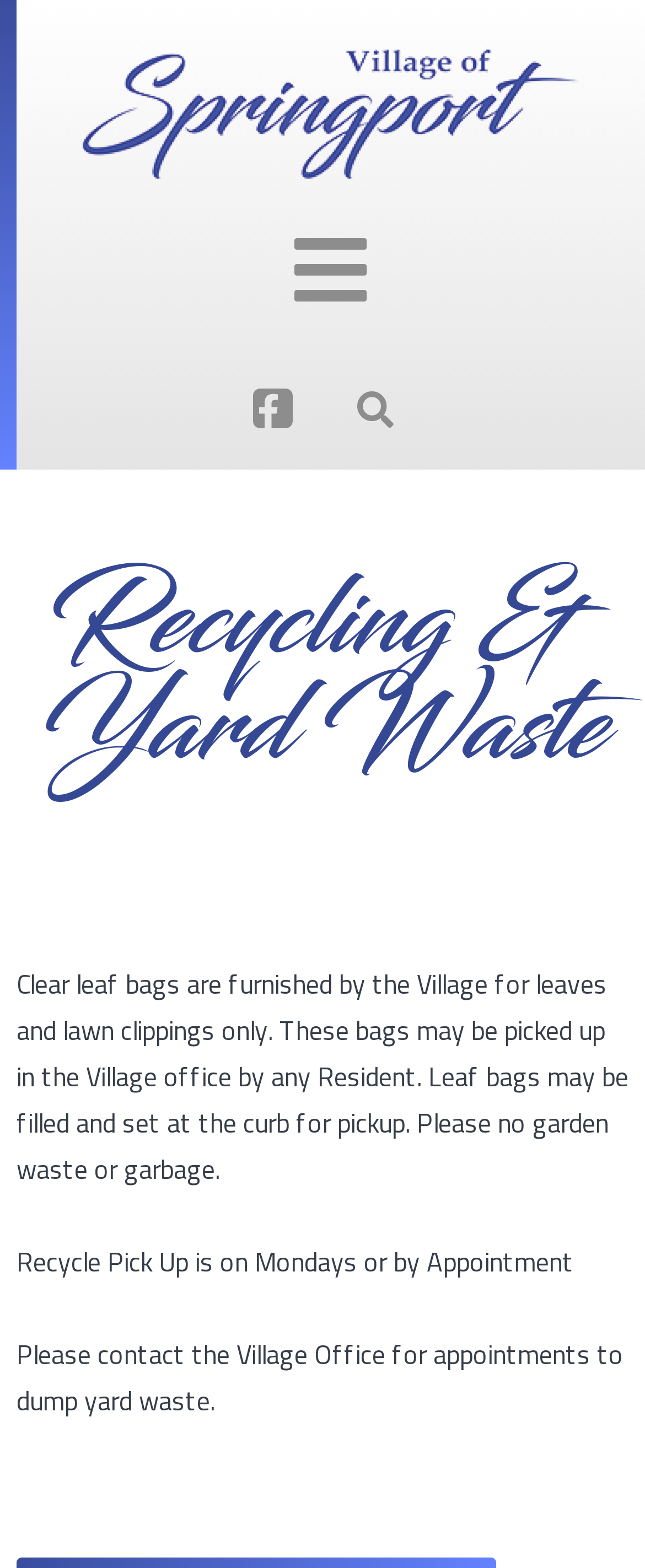Please extract the title of the webpage.

Recycling & Yard Waste